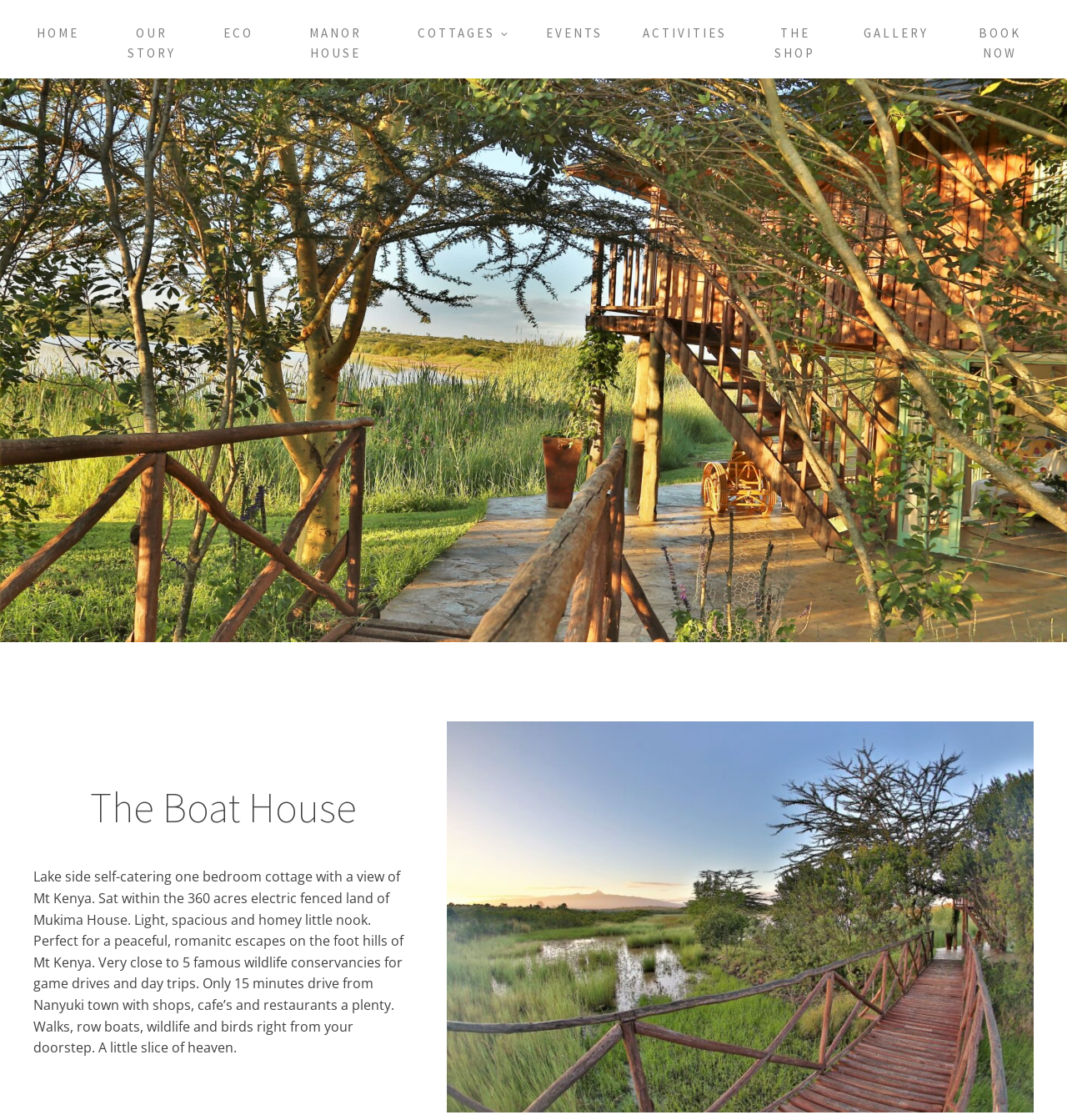Determine the bounding box coordinates of the target area to click to execute the following instruction: "Read the article by Sumit Pradhan."

None